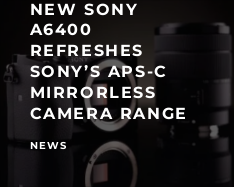Answer with a single word or phrase: 
What type of camera is showcased in the image?

mirrorless